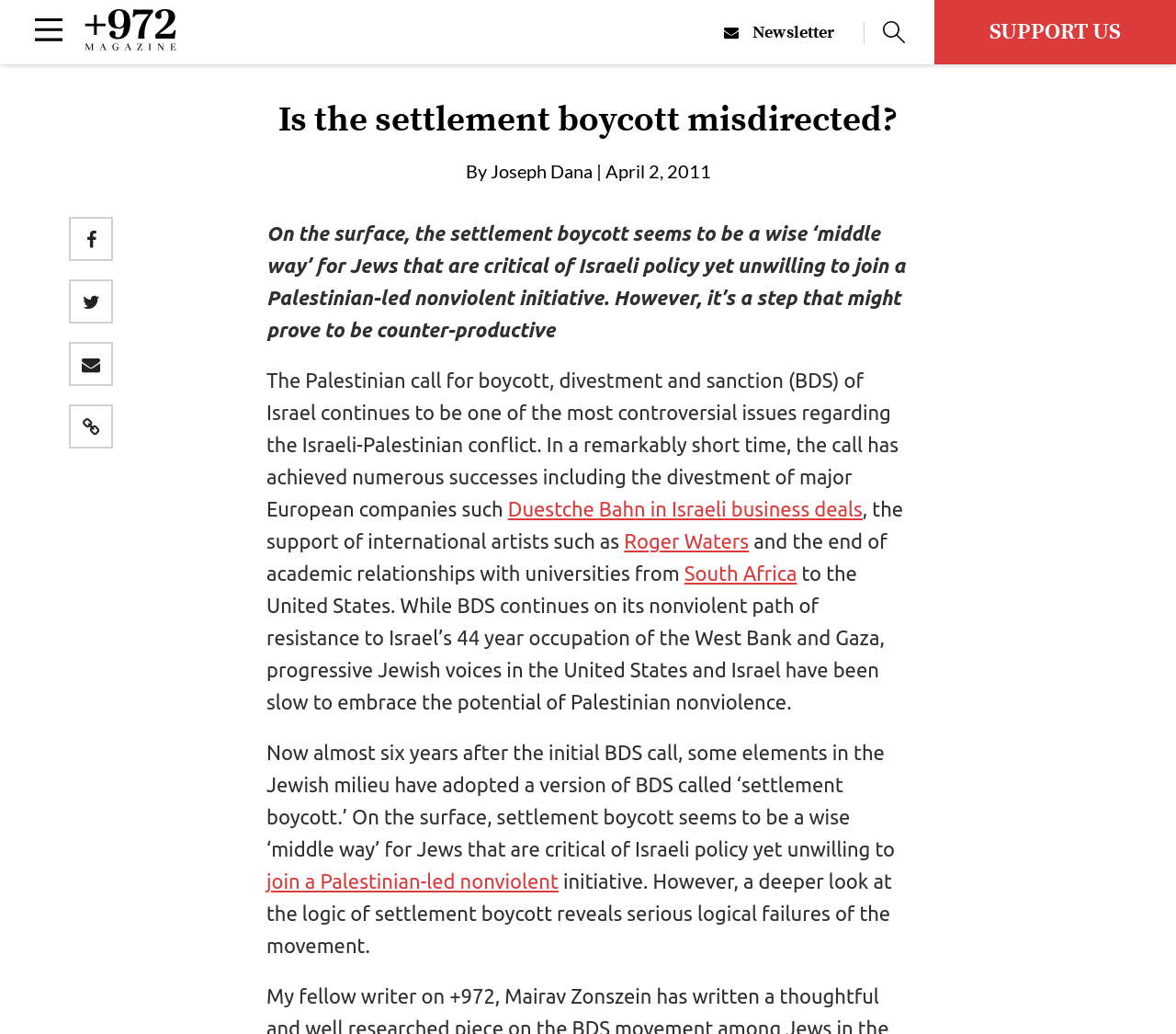Construct a comprehensive caption that outlines the webpage's structure and content.

The webpage is an article from +972 Magazine, with a title "Is the settlement boycott misdirected?" at the top center of the page. Below the title, there is a header section with the author's name, "Joseph Dana", and the publication date, "April 2, 2011". 

On the top left, there is a menu button and a link to the magazine's homepage. On the top right, there are links to "Newsletter" and "SUPPORT US". 

The main content of the article is divided into several paragraphs, discussing the settlement boycott and its implications. The text is dense and informative, with links to external sources and references throughout the article. 

On the left sidebar, there are links to various topics, including "October 7 war", "Gaza", "Settler violence", and "ICJ". There are also links to "About", "Our writers", "The +972 Podcast", "Contact us", and "Local Call". 

At the bottom of the page, there are social media links and a section with the text "Follow us". Below that, there is a section with the text "Developed by RGB Media" and "Powered by Salamandra".